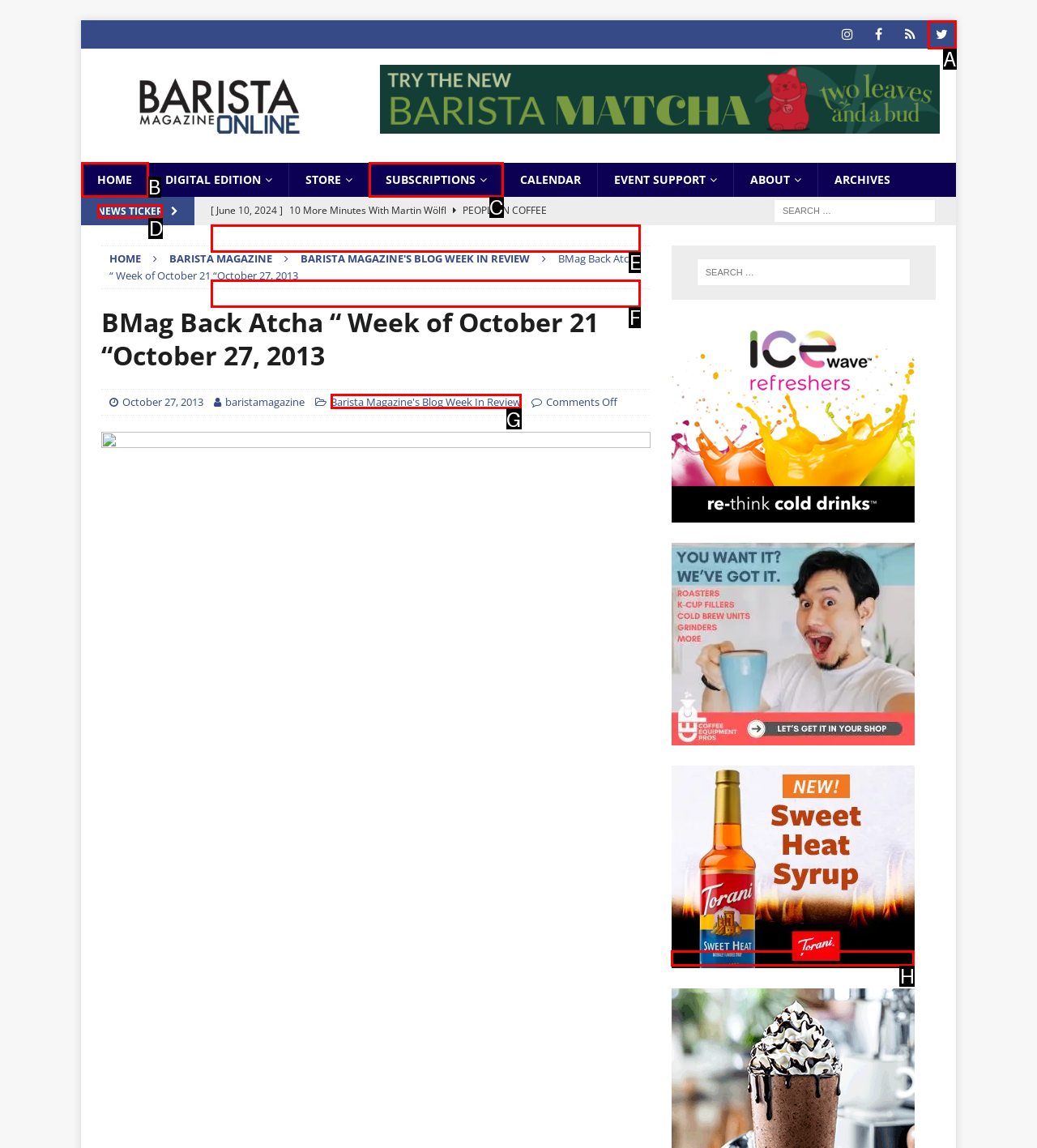Which UI element should you click on to achieve the following task: Read the latest news ticker? Provide the letter of the correct option.

D